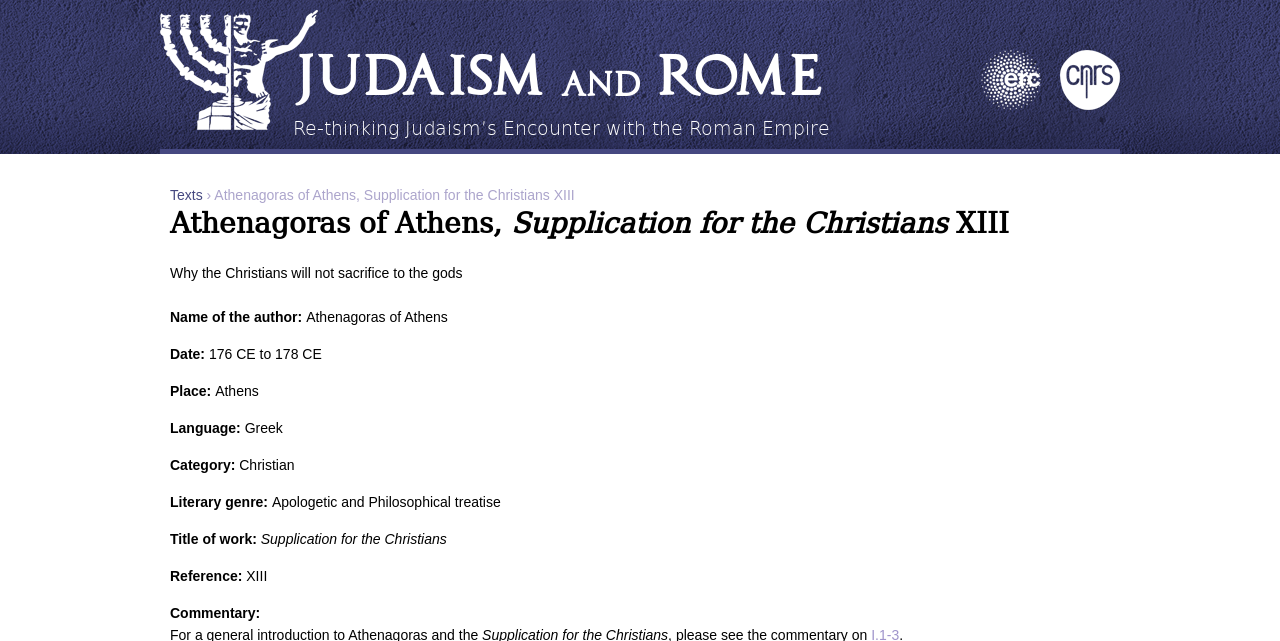Construct a comprehensive caption that outlines the webpage's structure and content.

This webpage appears to be a scholarly article or academic resource, specifically focused on the text "Athenagoras of Athens, Supplication for the Christians XIII" in the context of Judaism and Rome. 

At the top of the page, there are several links, including "Jump to navigation" and "Home", accompanied by an image of a home icon. The title "Judaism and Rome" is prominently displayed, with a link to the same title below it. A brief description, "Re-thinking Judaism’s Encounter with the Roman Empire", is situated nearby.

On the right side of the page, there are logos and links to the European Research Council (ERC) and the Centre national de la recherche scientifique (CNRS).

The main content of the page is divided into sections. The first section is headed "You are here", followed by a breadcrumb trail indicating the current location within the website. The title "Athenagoras of Athens, Supplication for the Christians XIII" is displayed prominently, with a brief summary "Why the Christians will not sacrifice to the gods" below it.

The rest of the page is organized into a series of metadata sections, each with a label and corresponding information. These sections include the name of the author, date, place, language, category, literary genre, title of work, reference, and commentary. The information in these sections is presented in a clear and organized manner, suggesting that the webpage is intended as a reference or academic resource.